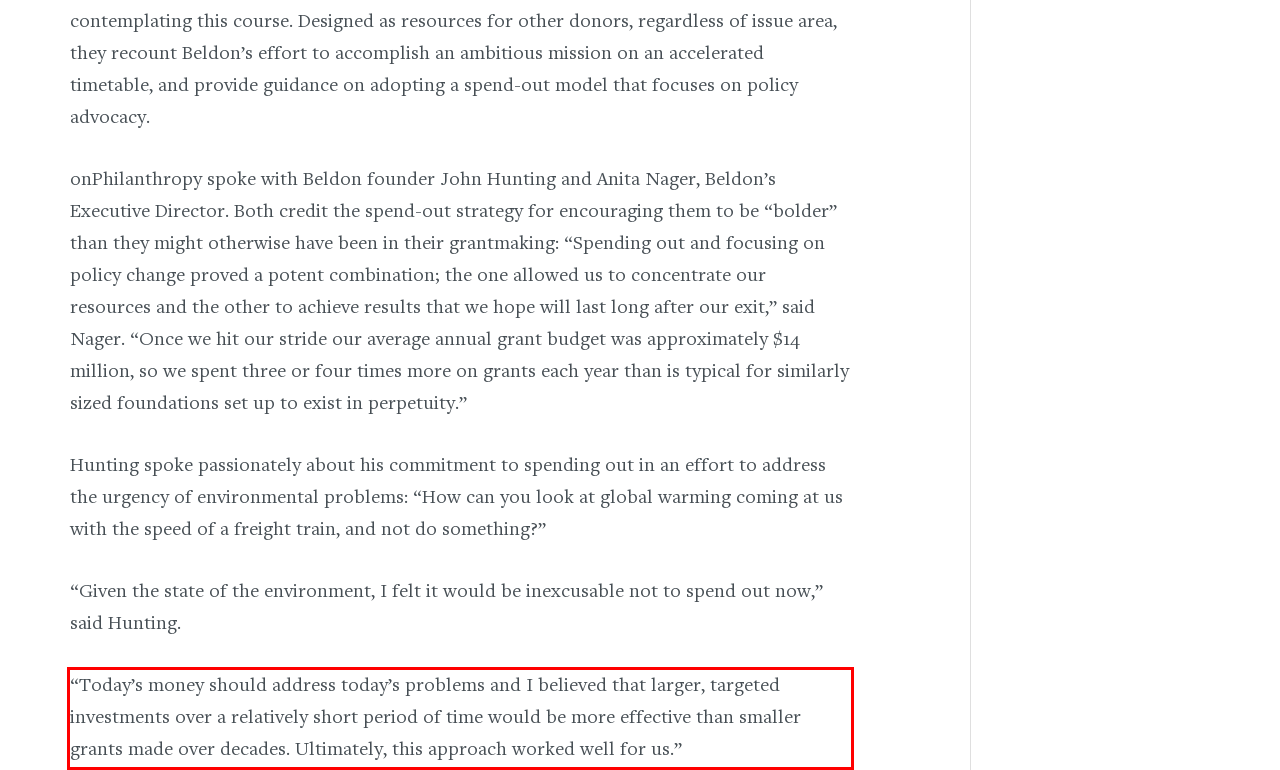Please use OCR to extract the text content from the red bounding box in the provided webpage screenshot.

“Today’s money should address today’s problems and I believed that larger, targeted investments over a relatively short period of time would be more effective than smaller grants made over decades. Ultimately, this approach worked well for us.”